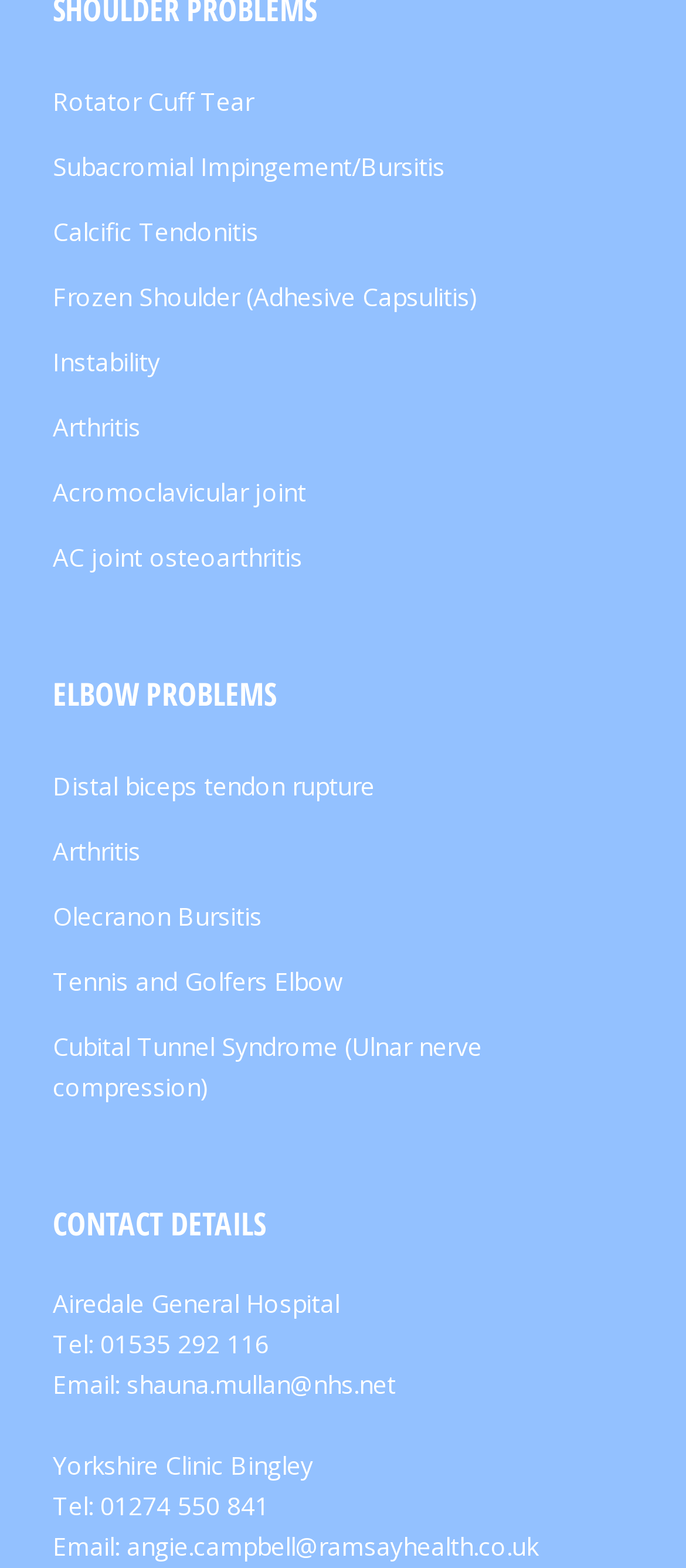Can you find the bounding box coordinates for the element that needs to be clicked to execute this instruction: "Send an email to shauna.mullan@nhs.net"? The coordinates should be given as four float numbers between 0 and 1, i.e., [left, top, right, bottom].

[0.185, 0.872, 0.577, 0.893]